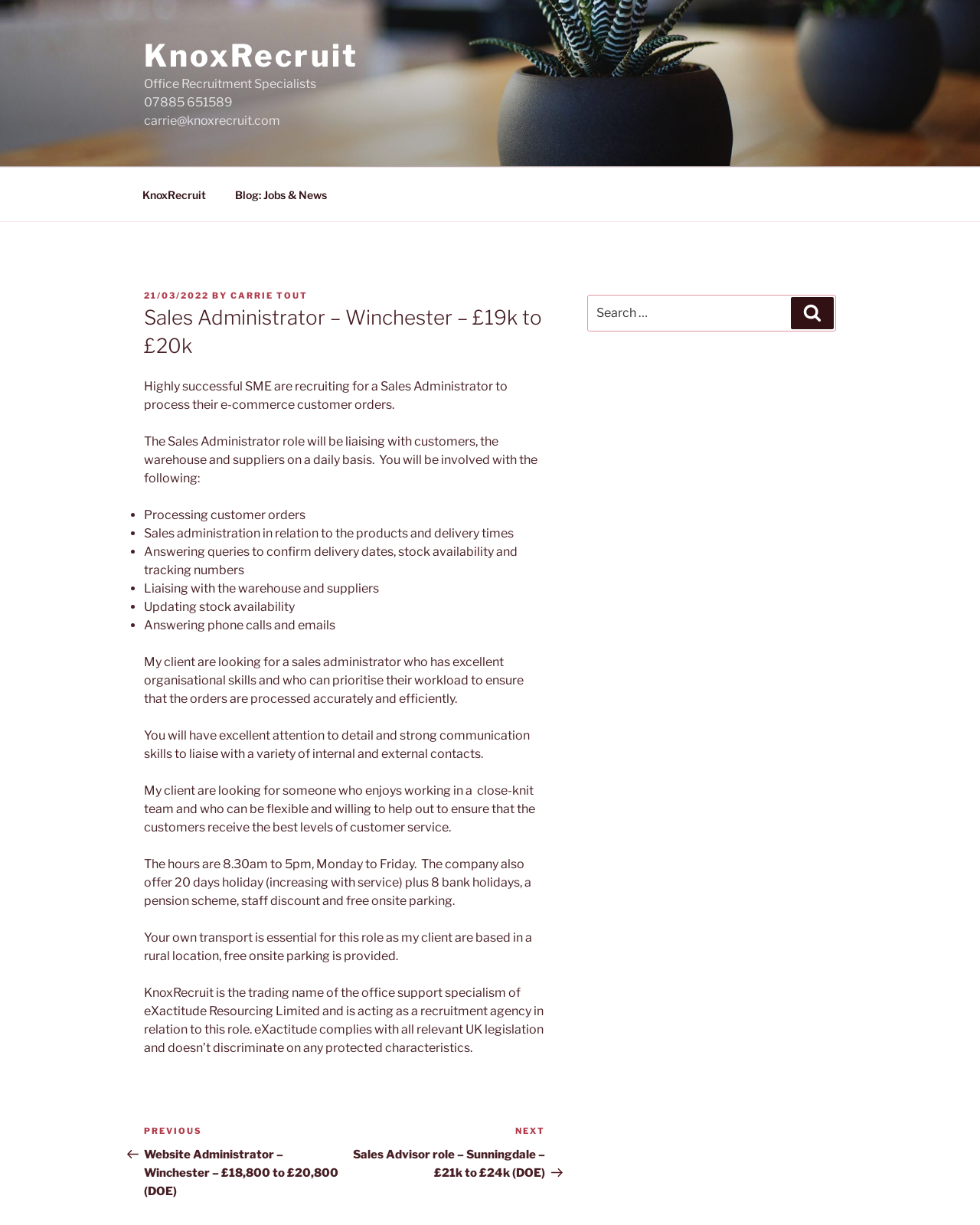Find and generate the main title of the webpage.

Sales Administrator – Winchester – £19k to £20k